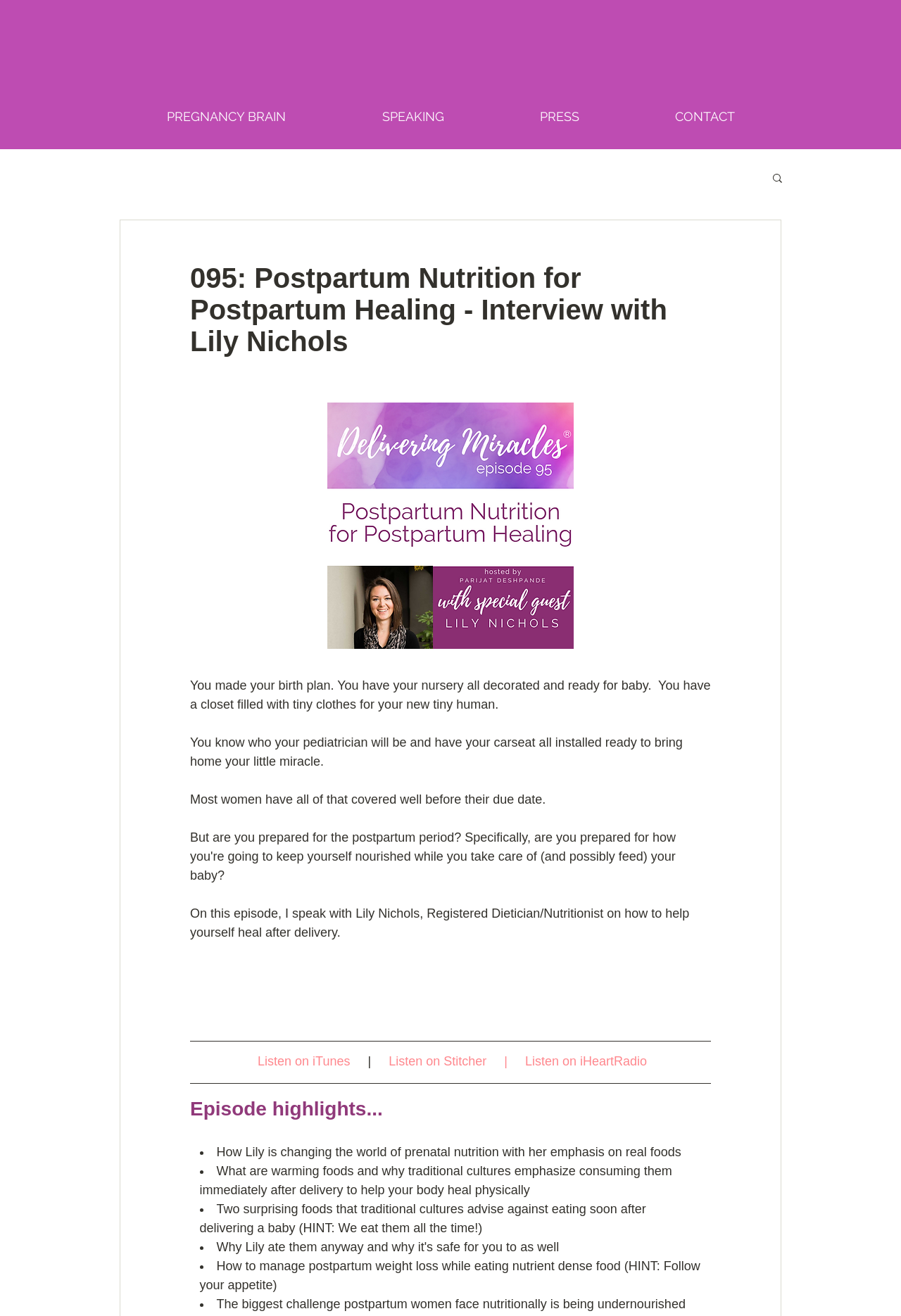Please determine the bounding box coordinates of the element to click in order to execute the following instruction: "Click on the 'PREGNANCY BRAIN' link". The coordinates should be four float numbers between 0 and 1, specified as [left, top, right, bottom].

[0.131, 0.076, 0.37, 0.101]